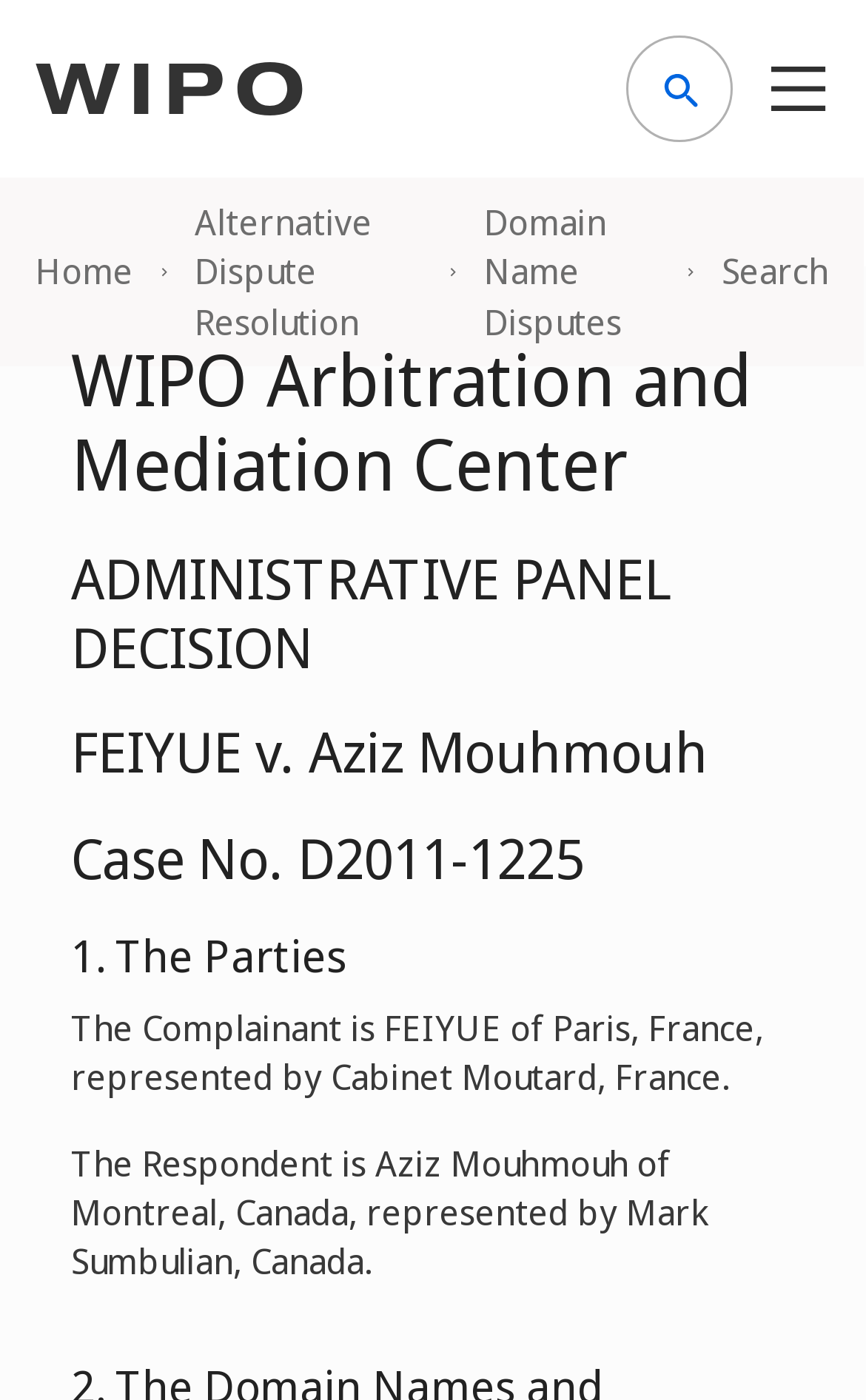Please provide a detailed answer to the question below based on the screenshot: 
What is the name of the complainant?

I found the answer by looking at the StaticText element that says 'The Complainant is FEIYUE of Paris, France, represented by Cabinet Moutard, France.'